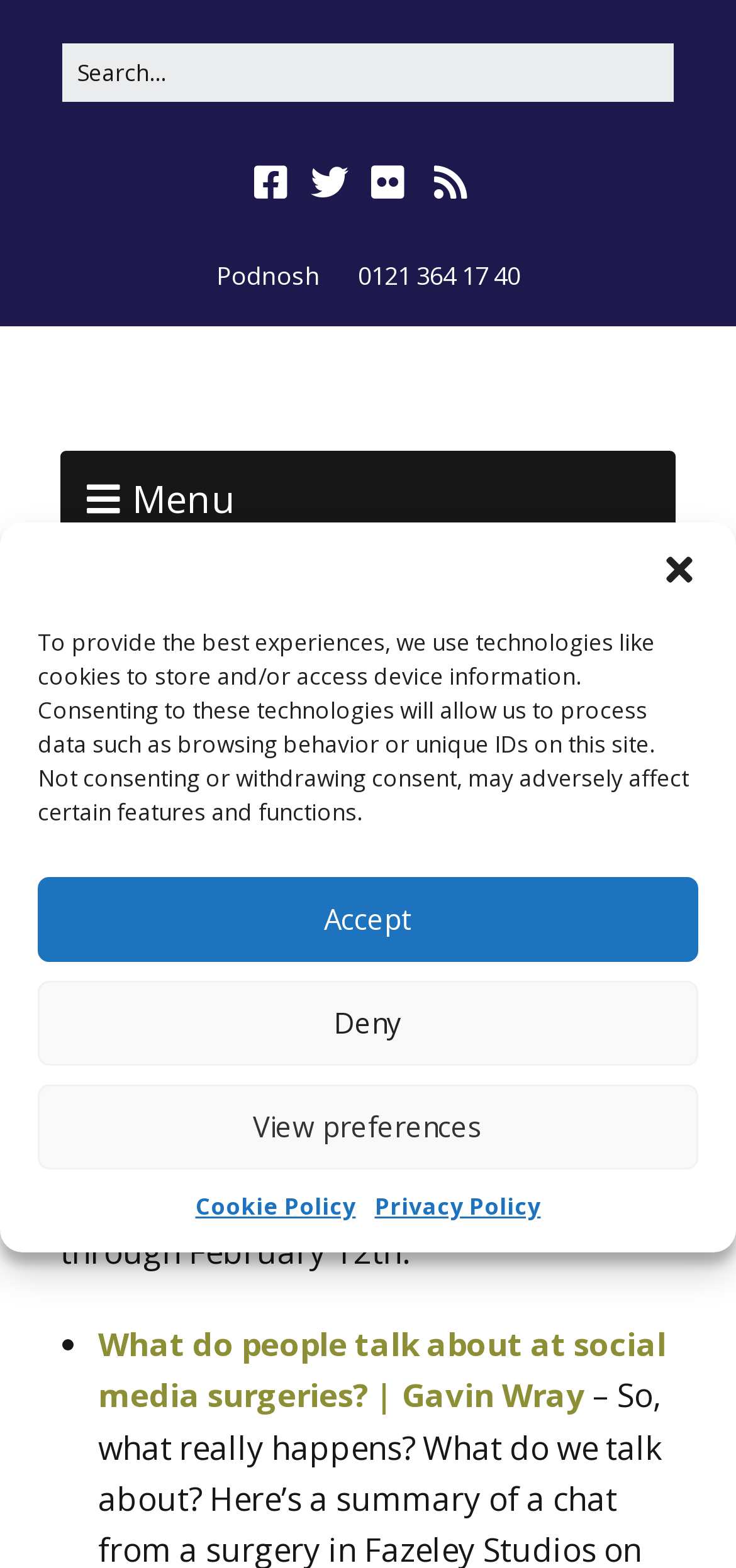Use a single word or phrase to answer the question:
What is the purpose of the dialog box?

Cookie consent